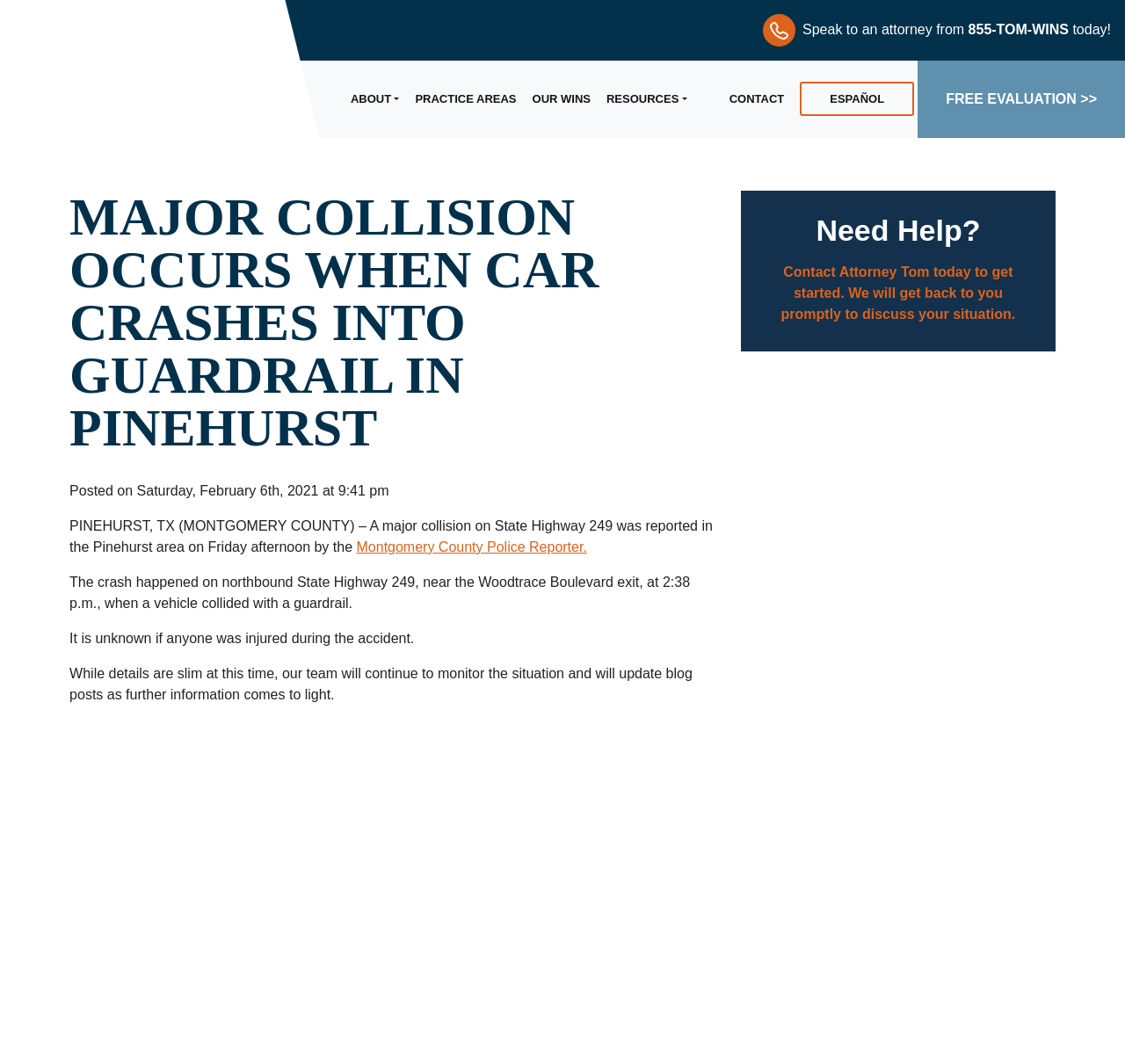Answer in one word or a short phrase: 
What is the phone number to speak to an attorney?

855-TOM-WINS